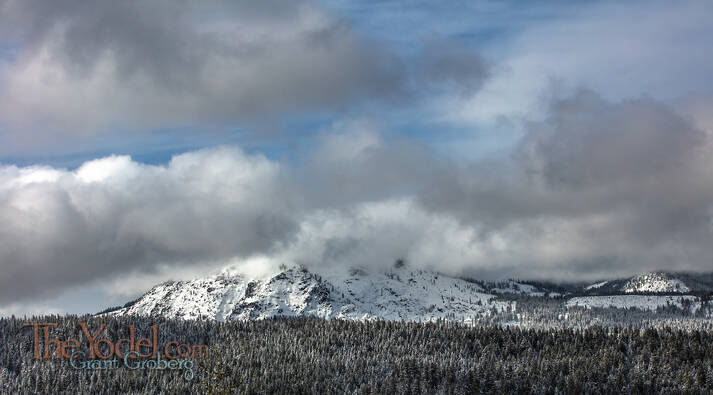Who is the photographer of this image?
Please ensure your answer to the question is detailed and covers all necessary aspects.

The caption attributes the photograph to Grant Gorges, indicating that he is the photographer who captured this stunning winter landscape.